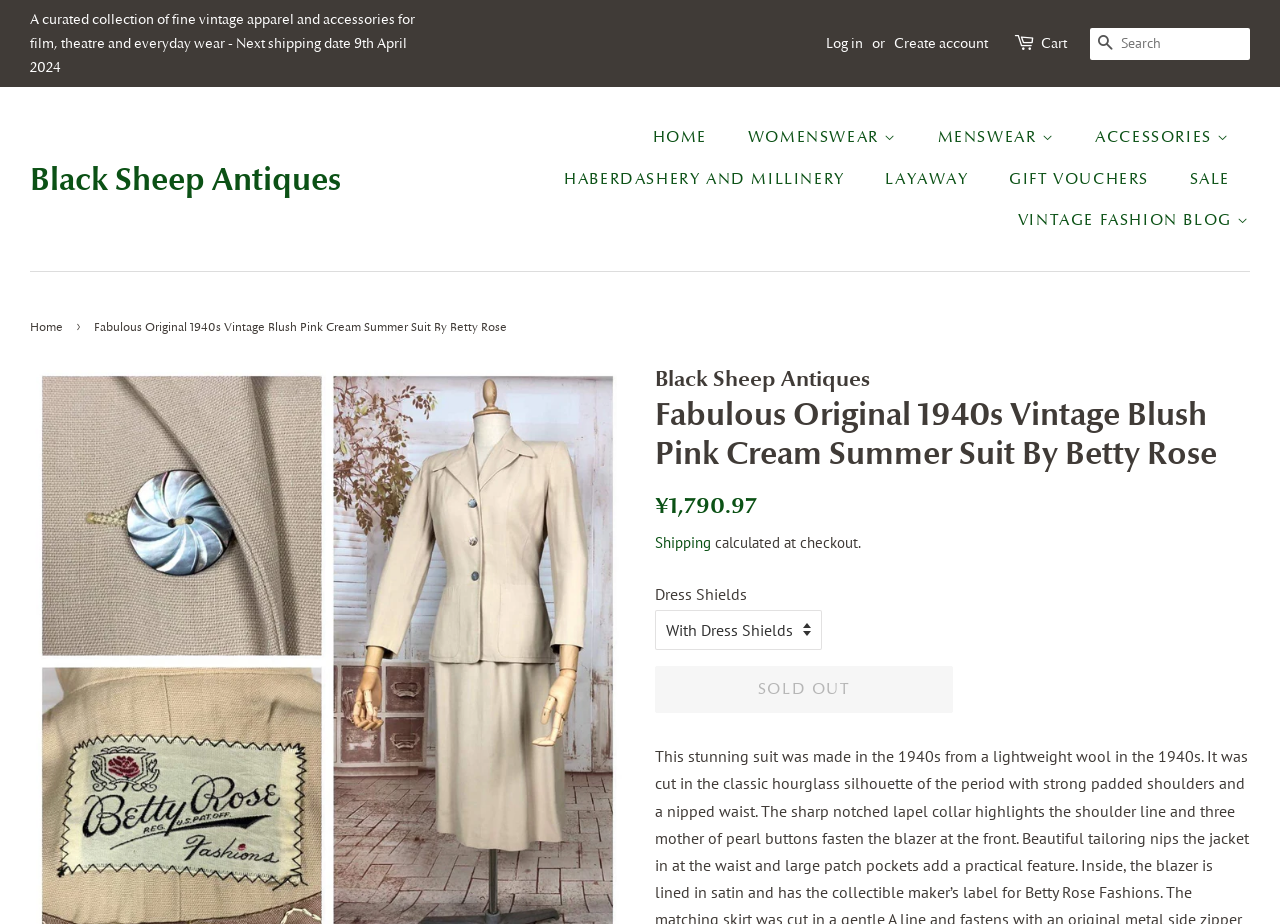Using the given description, provide the bounding box coordinates formatted as (top-left x, top-left y, bottom-right x, bottom-right y), with all values being floating point numbers between 0 and 1. Description: Blazers

[0.572, 0.292, 0.732, 0.332]